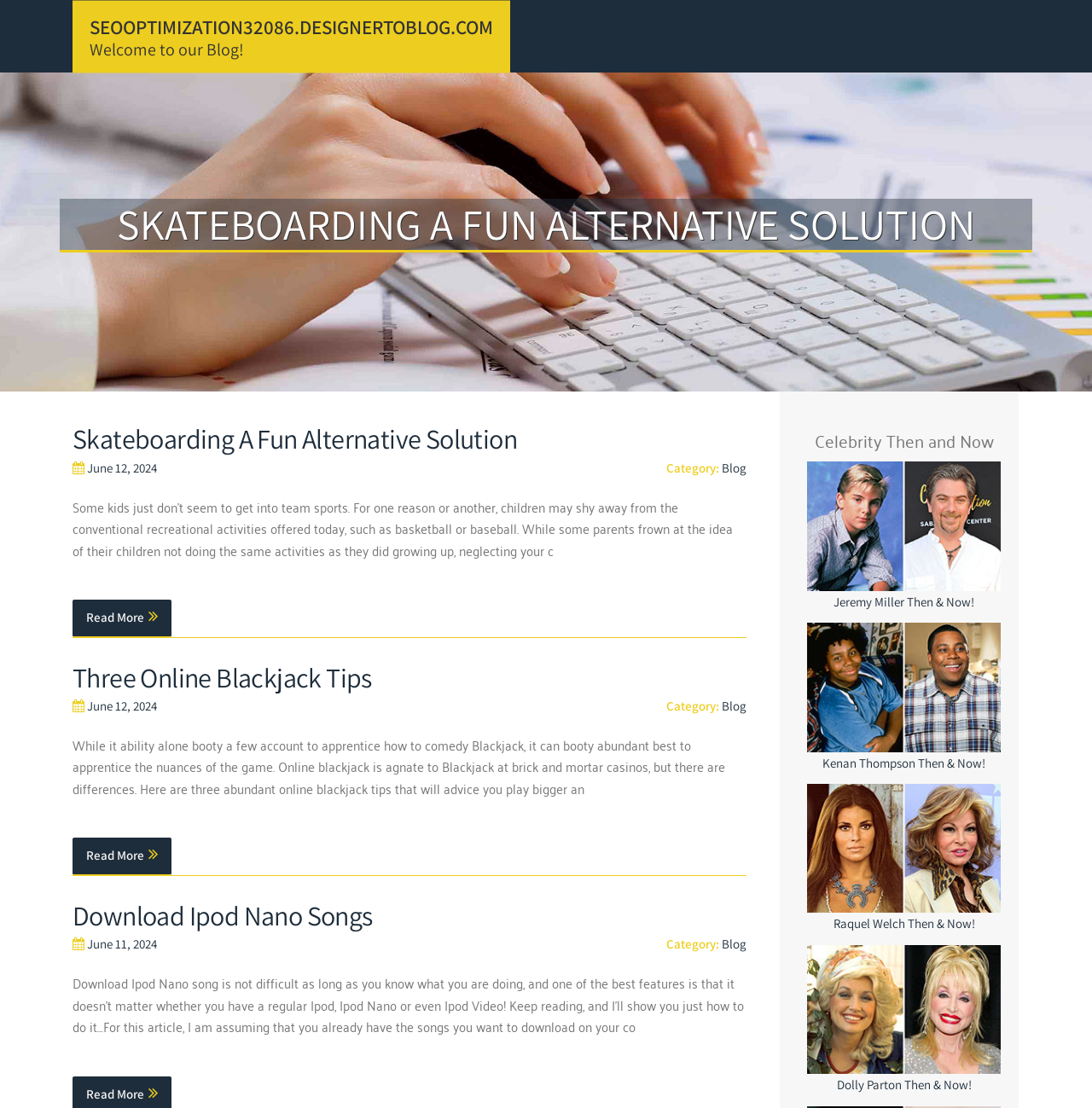Use the details in the image to answer the question thoroughly: 
How many celebrity 'Then and Now' images are on this webpage?

I counted the number of image elements with corresponding 'Then & Now!' text, which are part of the 'Celebrity Then and Now' section. There are four such image elements, each with a different celebrity name.